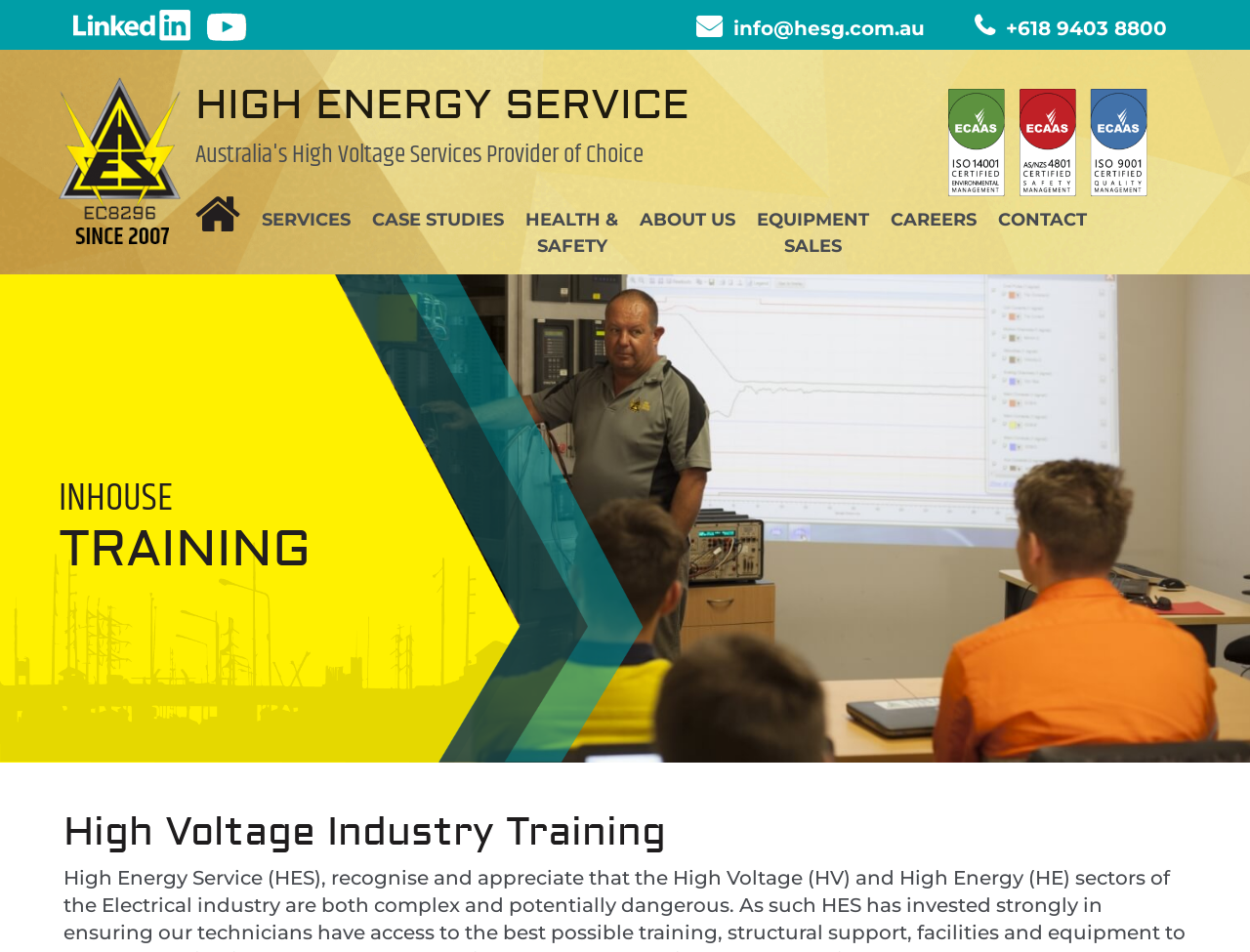Identify the bounding box coordinates of the section that should be clicked to achieve the task described: "learn about inhouse training".

[0.047, 0.489, 0.249, 0.606]